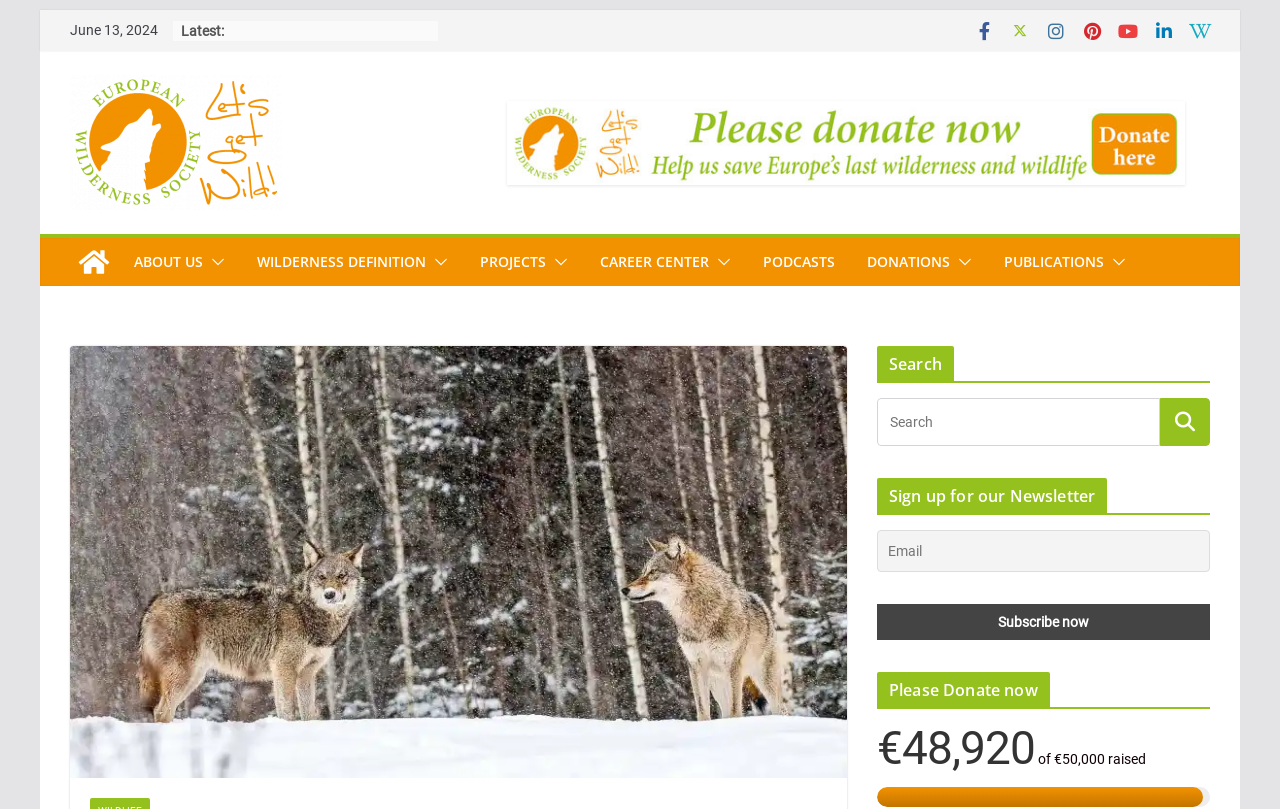Show me the bounding box coordinates of the clickable region to achieve the task as per the instruction: "Click the 'ABOUT US' link".

[0.105, 0.307, 0.159, 0.341]